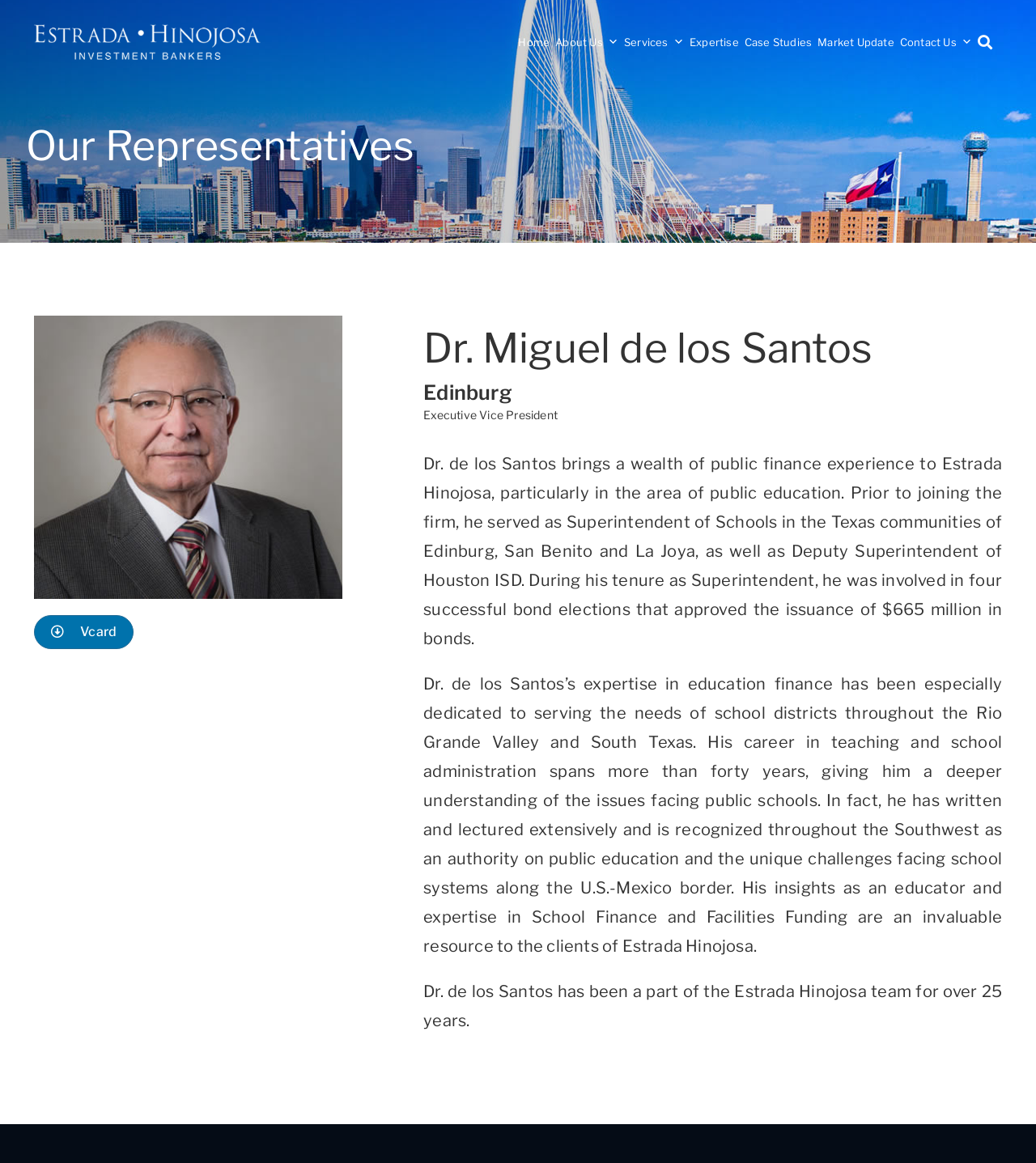What is Dr. Miguel de los Santos's profession?
Could you please answer the question thoroughly and with as much detail as possible?

Based on the webpage, Dr. Miguel de los Santos's profession is mentioned as Executive Vice President, which is indicated by the heading 'Executive Vice President' below his name.